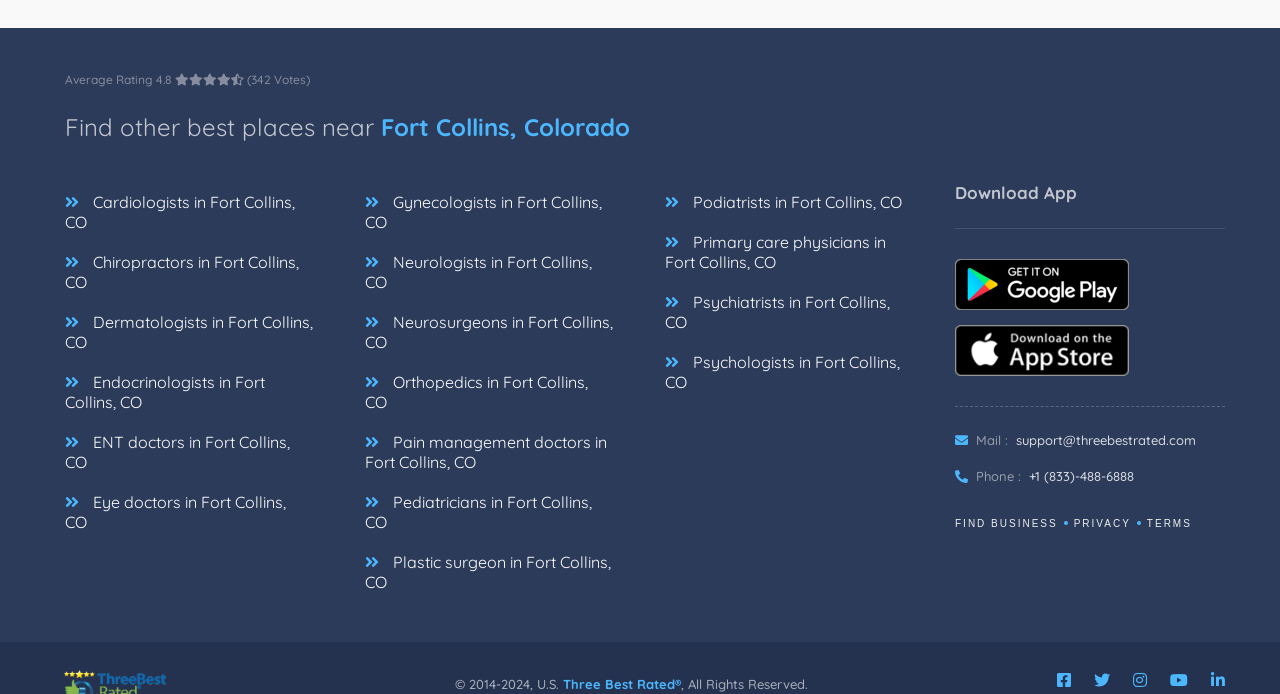Kindly provide the bounding box coordinates of the section you need to click on to fulfill the given instruction: "Contact support".

[0.791, 0.622, 0.934, 0.645]